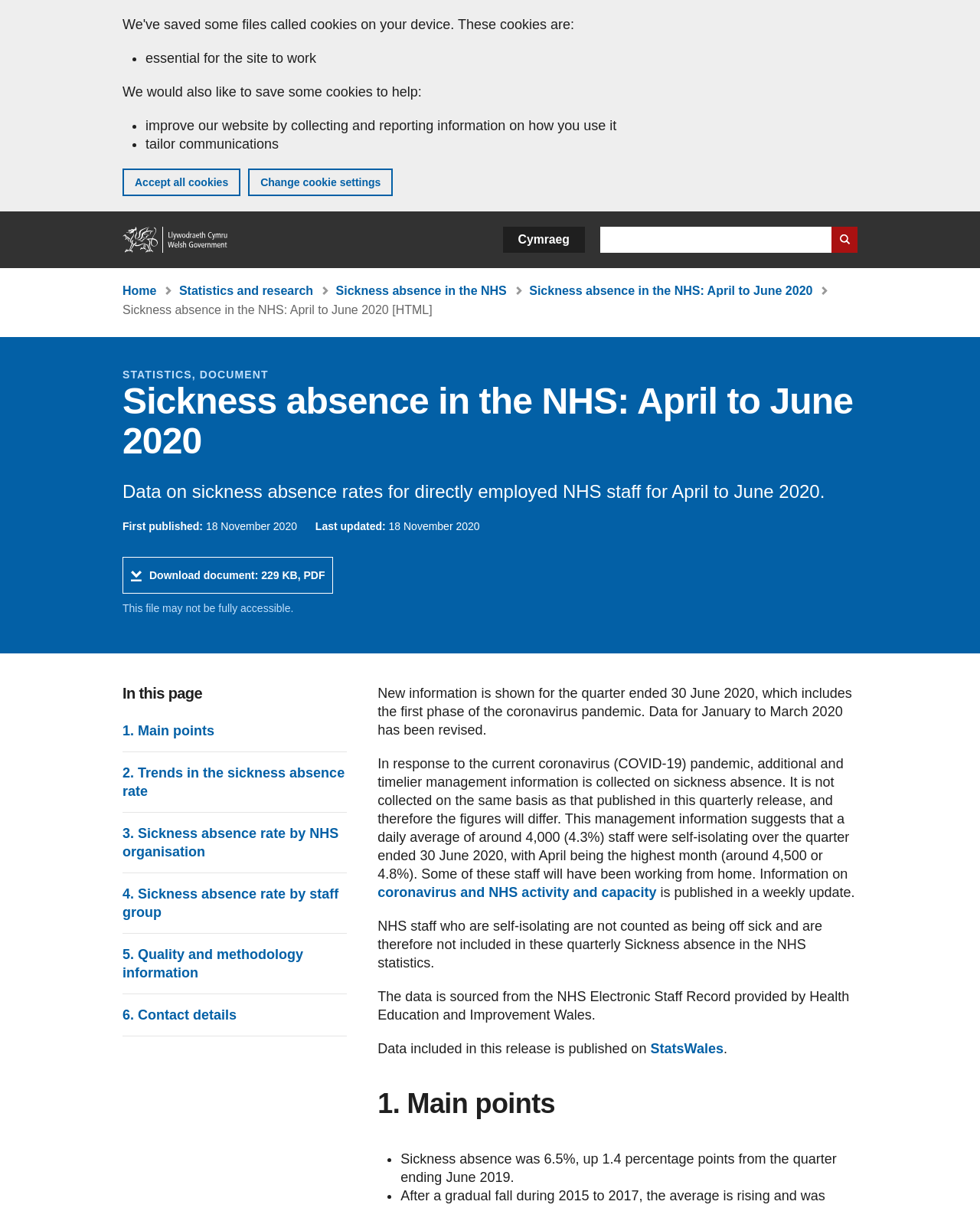Provide the bounding box coordinates of the HTML element this sentence describes: "Sickness absence in the NHS".

[0.343, 0.235, 0.517, 0.246]